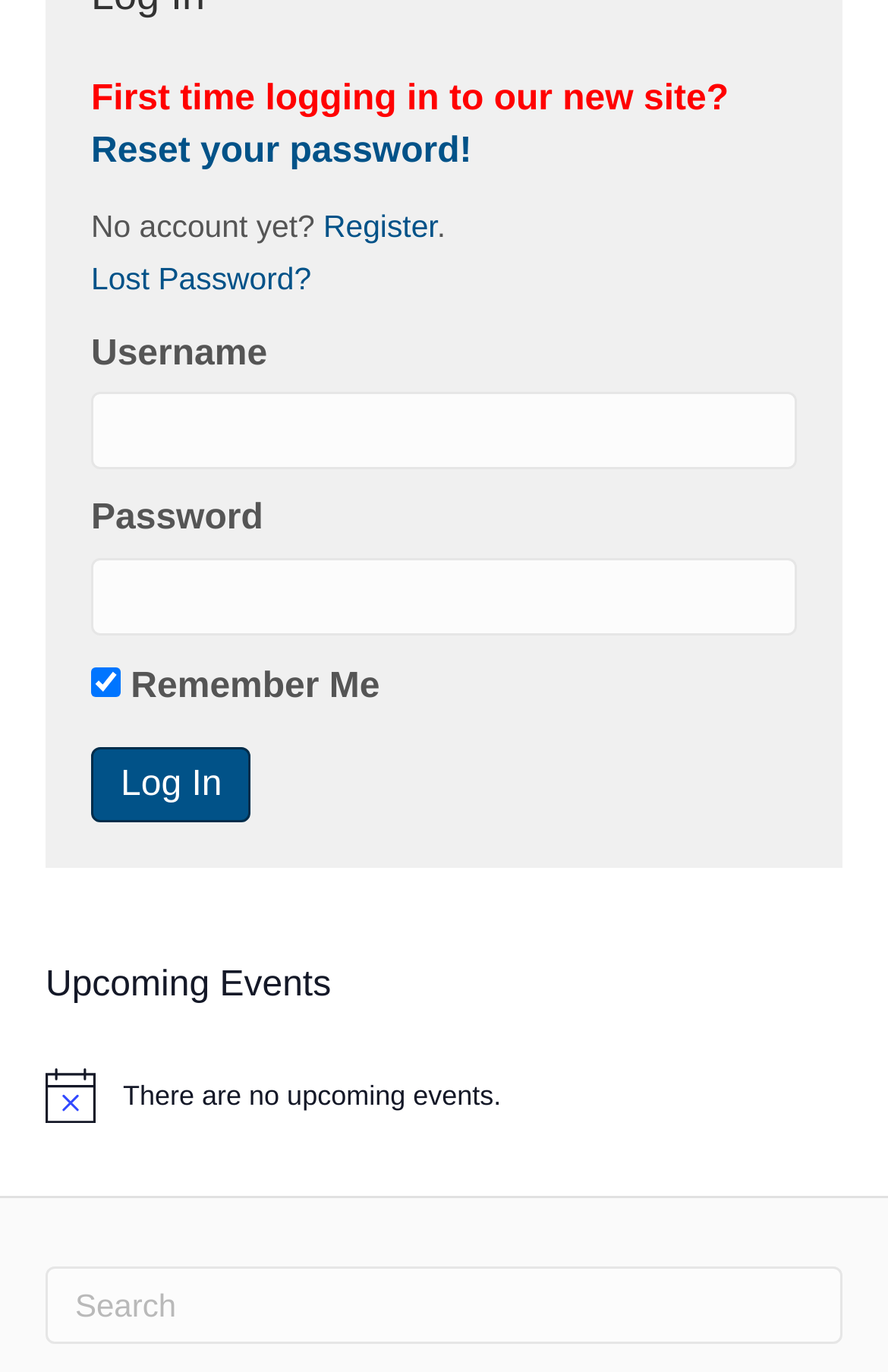Identify the bounding box coordinates of the area you need to click to perform the following instruction: "Search".

[0.051, 0.923, 0.949, 0.98]